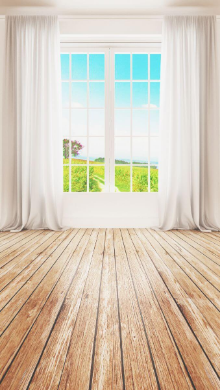Provide a brief response to the question using a single word or phrase: 
What is visible through the glass of the windows?

Lush greenery and blue sky